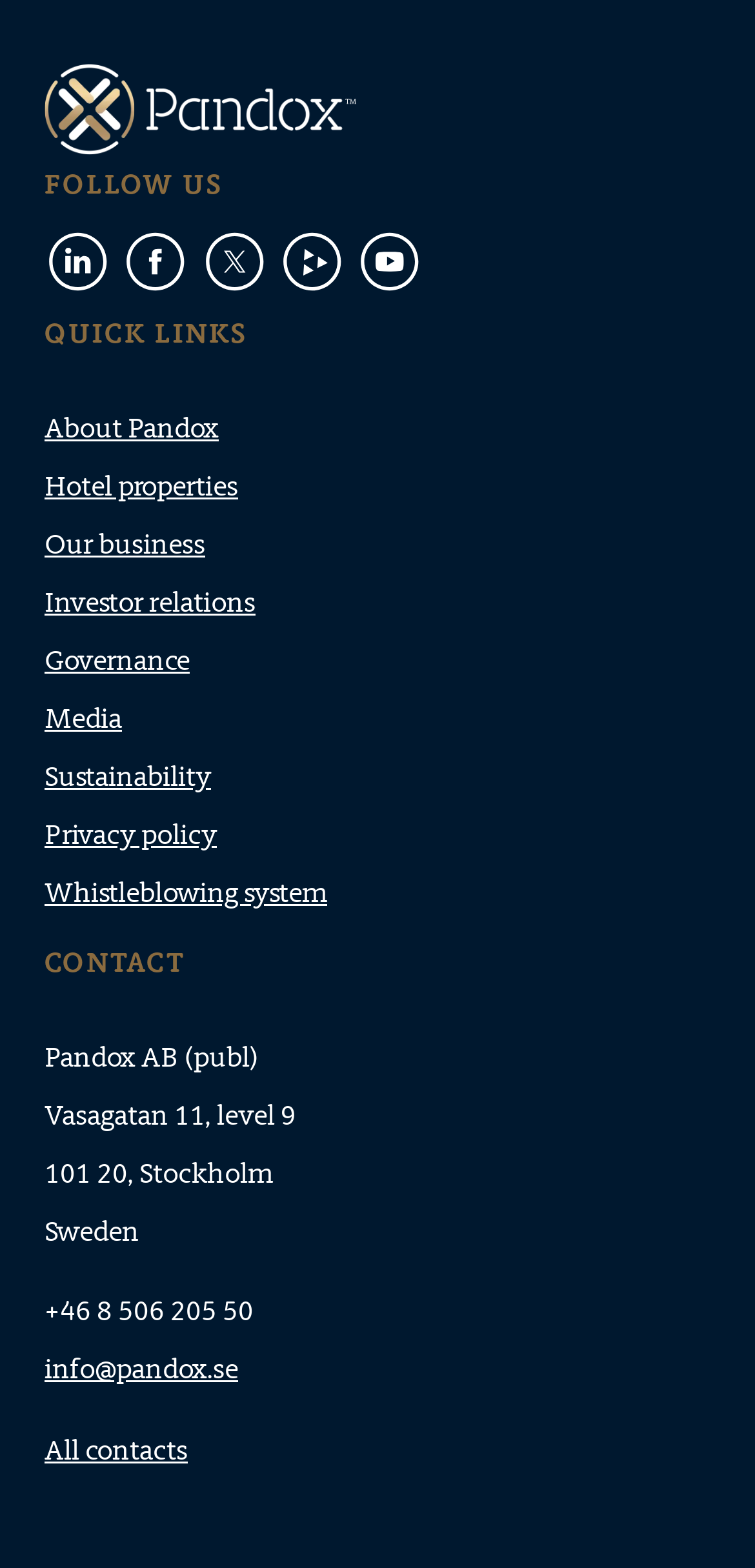What is the phone number of the company?
Please provide an in-depth and detailed response to the question.

The phone number of the company can be found in the 'CONTACT' section, where it is written as '+46 8 506 205 50' in a static text element.